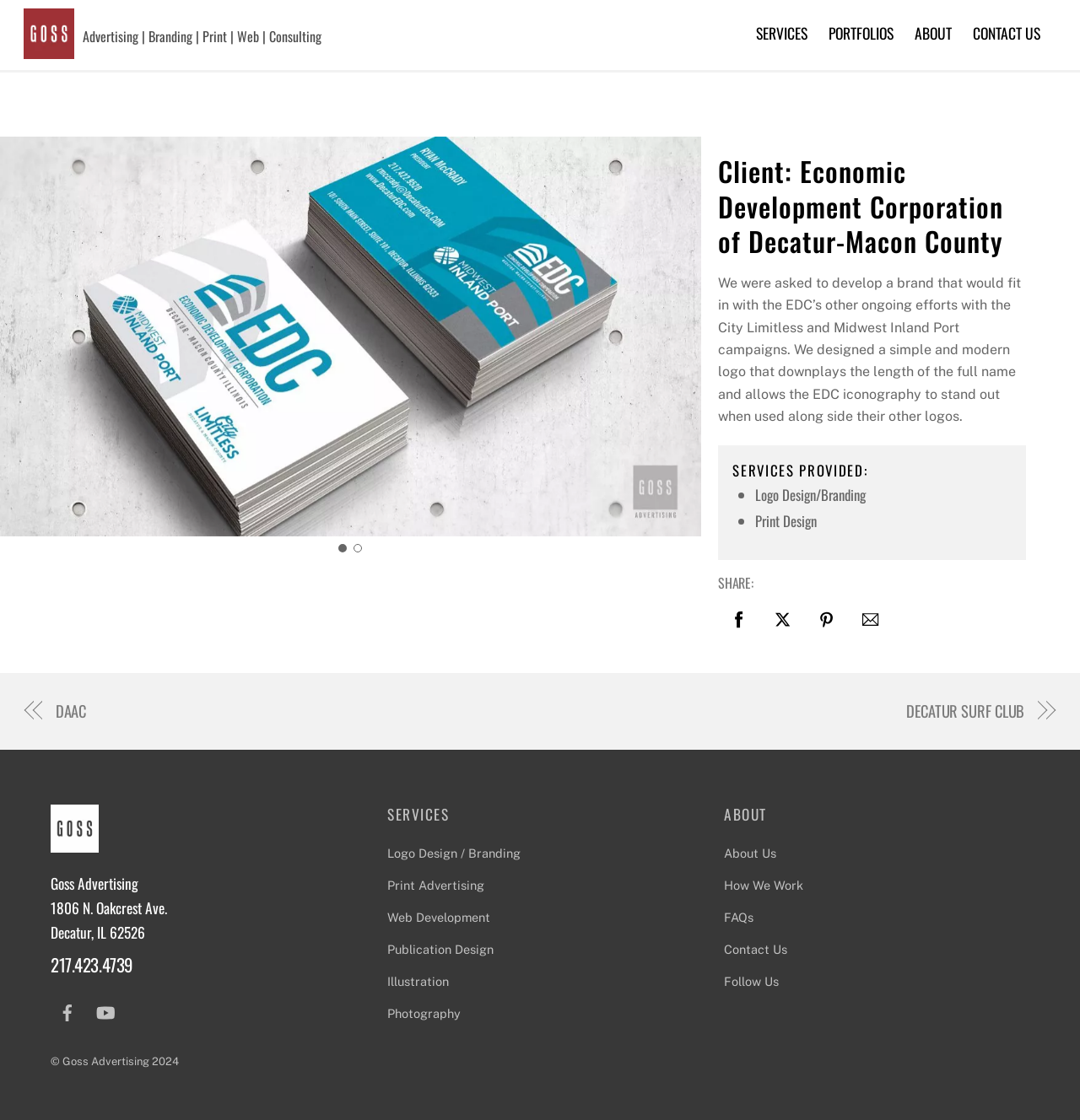Give a detailed overview of the webpage's appearance and contents.

This webpage is about Goss Advertising, a company that provides various services such as logo design, branding, print design, and web development. At the top of the page, there is a navigation menu with links to "SERVICES", "PORTFOLIOS", "ABOUT", and "CONTACT US". Below the navigation menu, there is a main section that showcases a client's project, specifically the Economic Development Corporation of Decatur-Macon County.

In this main section, there is a heading that reads "Client: Economic Development Corporation of Decatur-Macon County" followed by a brief description of the project. Below the description, there are two images, one of which is a business card design, and the other is a logo design for the corporation. There are also links to the corporation's website and social media profiles.

To the right of the main section, there is a sidebar that lists the services provided for this project, including logo design, branding, and print design. Below the services list, there are social media links to share the project.

At the bottom of the page, there is a footer section that contains the company's contact information, including address, phone number, and email. There are also links to the company's social media profiles, including Facebook, YouTube, and Pinterest. Additionally, there is a copyright notice and a link to the company's website.

Throughout the page, there are several images, including the company's logo, social media icons, and project images. The overall layout is organized, with clear headings and concise text.